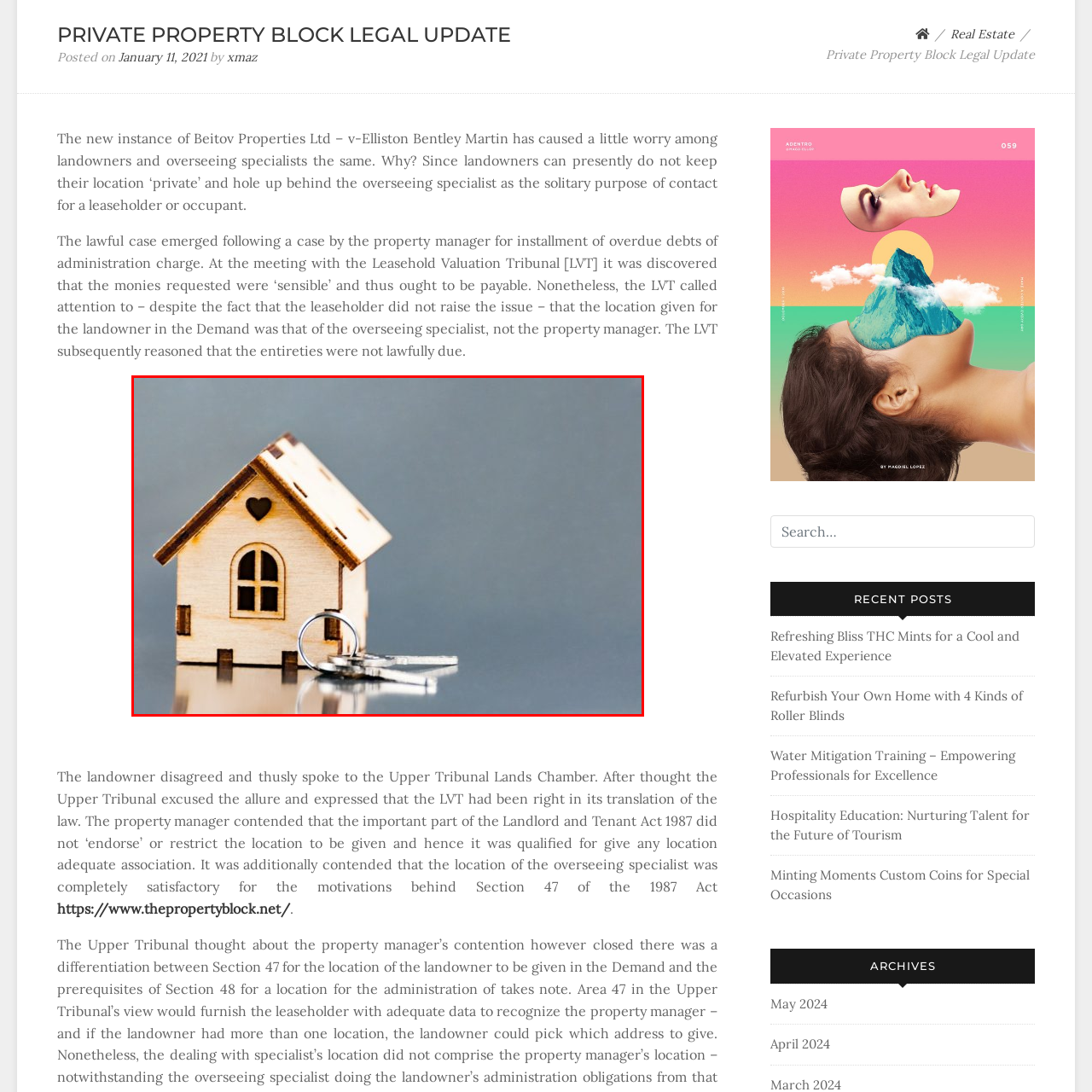Generate a detailed caption for the picture that is marked by the red rectangle.

The image features a charming wooden model of a house, complete with a heart-shaped cutout on the roof, symbolizing warmth and comfort. Nestled beside the house are two keys on a metal ring, highlighting the theme of home ownership and the significance of real estate. The background is a smooth, dark surface that enhances the natural wood tones of the house, creating a visually appealing contrast. This image reflects concepts related to property ownership, as suggested by the accompanying article discussing recent legal updates affecting landowners and property management.